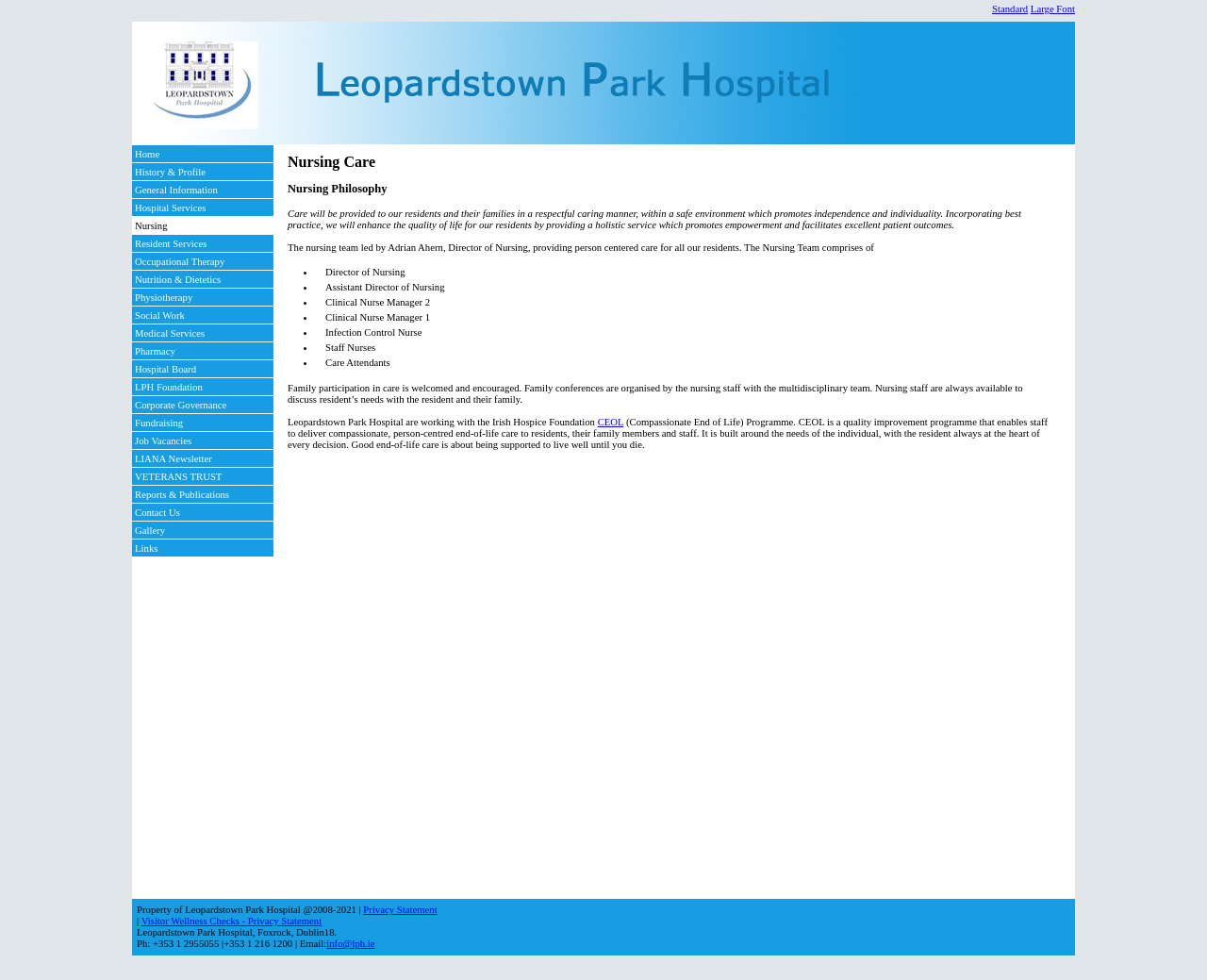Examine the screenshot and answer the question in as much detail as possible: What is the hospital's contact email?

The contact email of the hospital is mentioned at the bottom of the webpage as 'Email: info@lph.ie'.